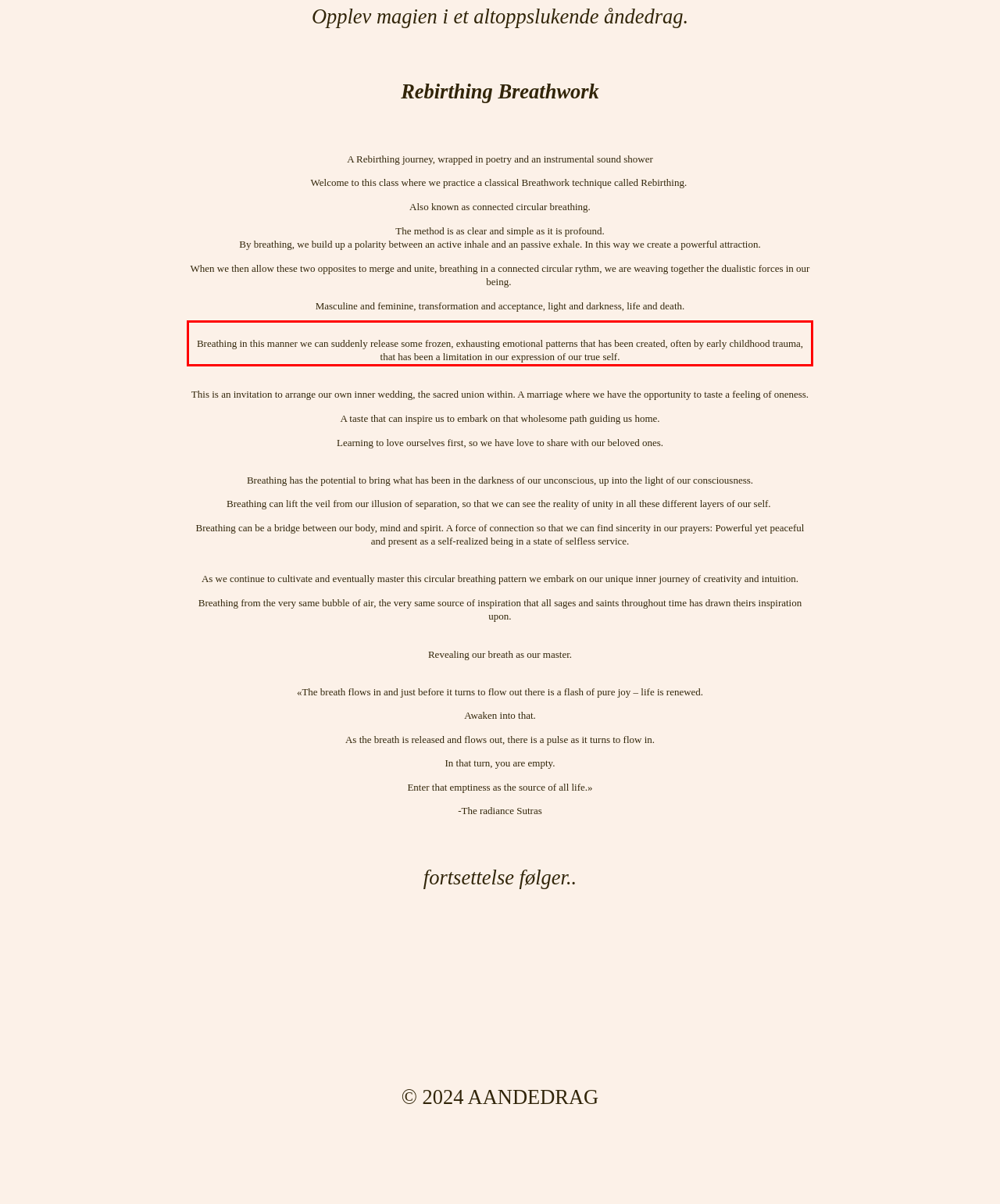Please examine the screenshot of the webpage and read the text present within the red rectangle bounding box.

Breathing in this manner we can suddenly release some frozen, exhausting emotional patterns that has been created, often by early childhood trauma, that has been a limitation in our expression of our true self.